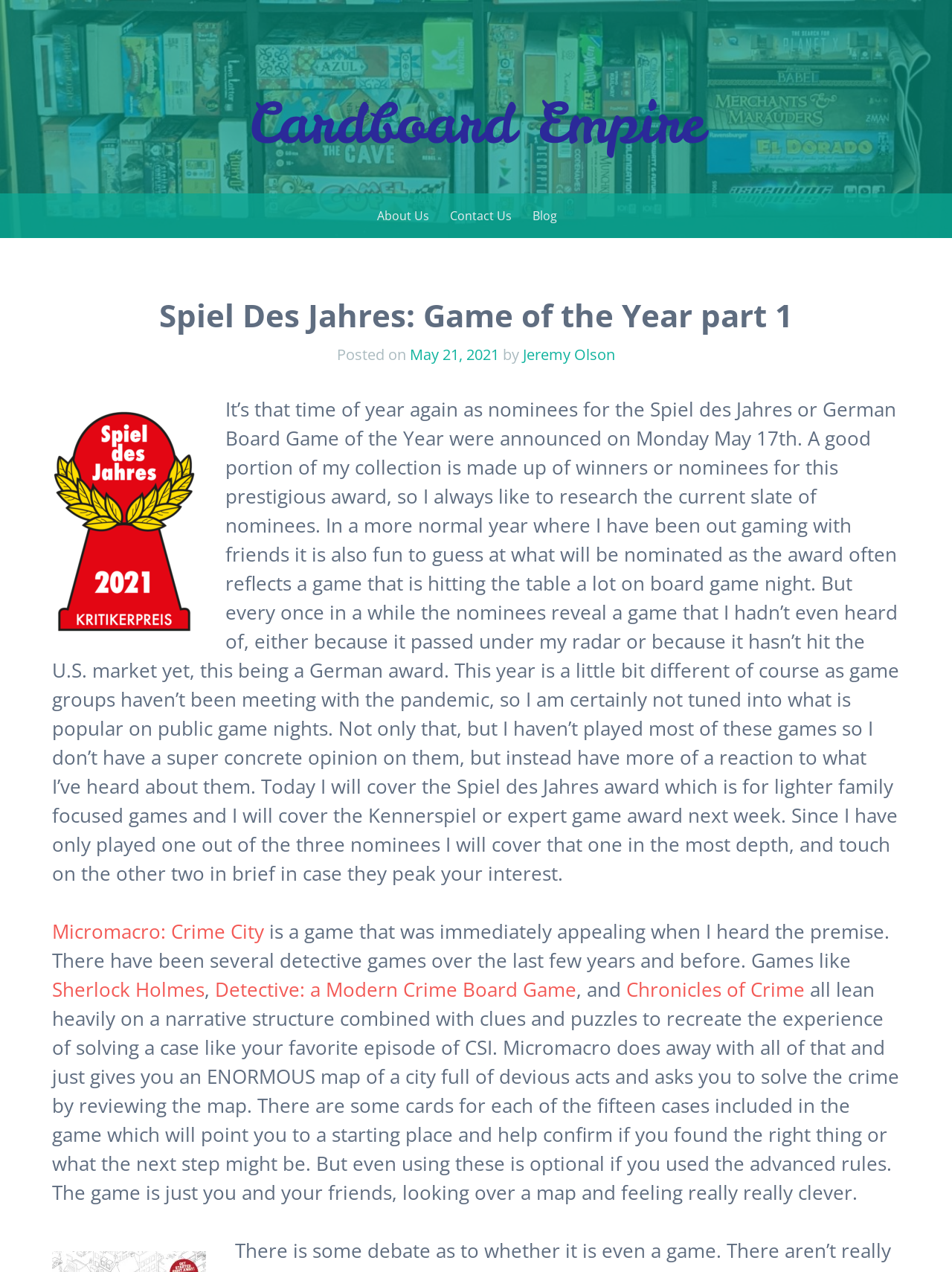What is the date of the blog post?
Using the visual information from the image, give a one-word or short-phrase answer.

May 21, 2021